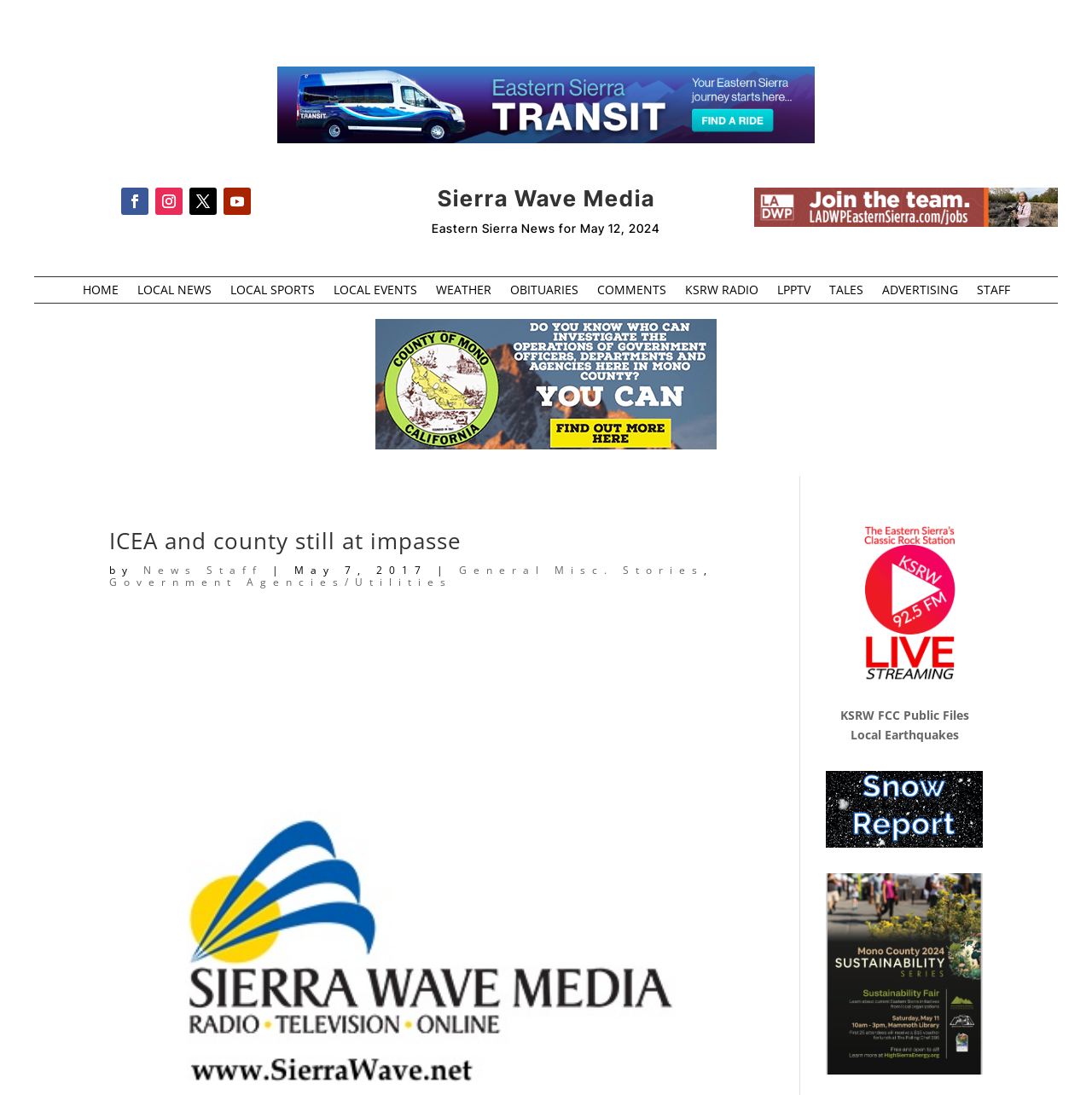Identify the bounding box coordinates of the region I need to click to complete this instruction: "Visit the LOCAL NEWS page".

[0.125, 0.26, 0.193, 0.277]